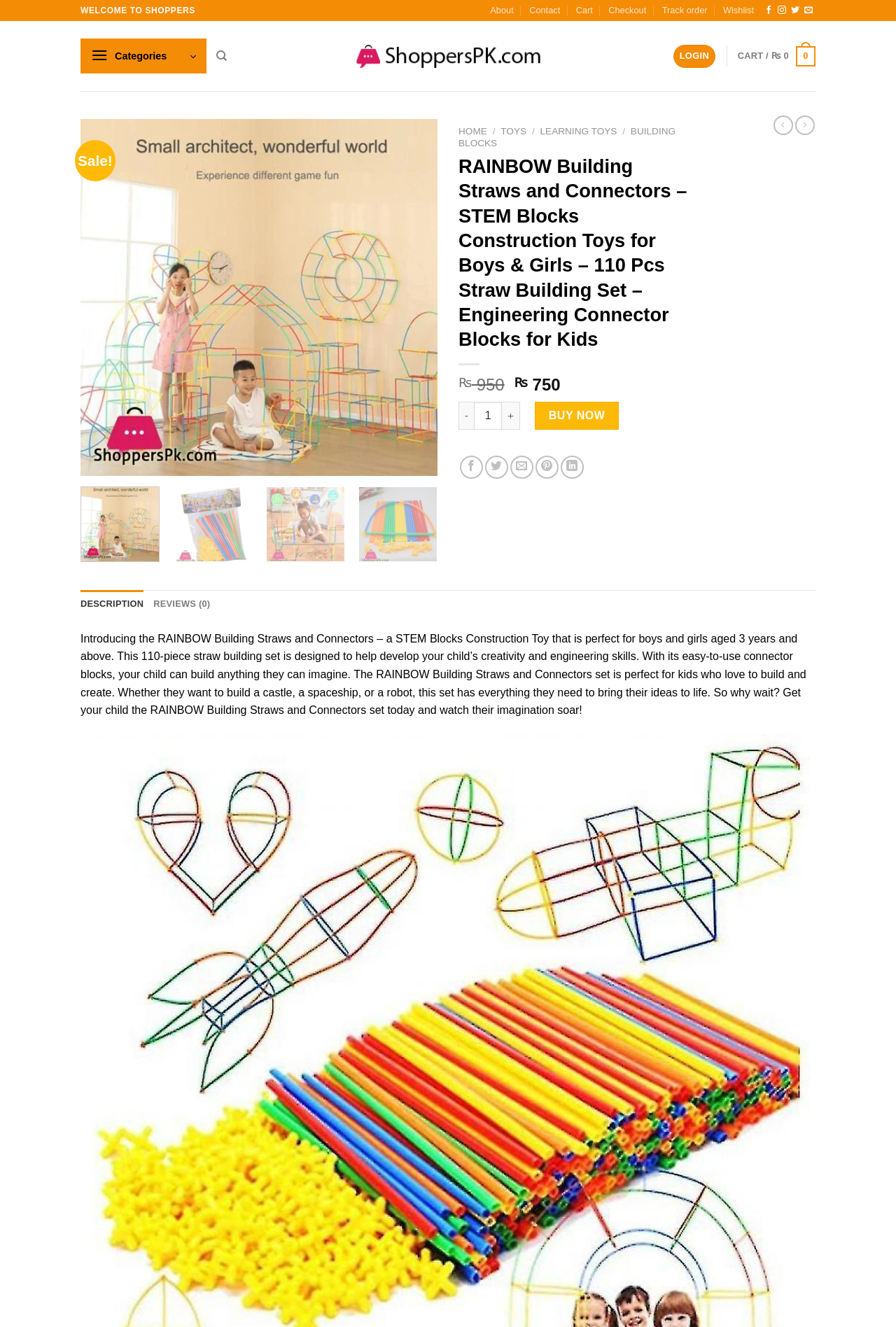Given the description "Cart / ₨ 0 0", provide the bounding box coordinates of the corresponding UI element.

[0.823, 0.028, 0.91, 0.057]